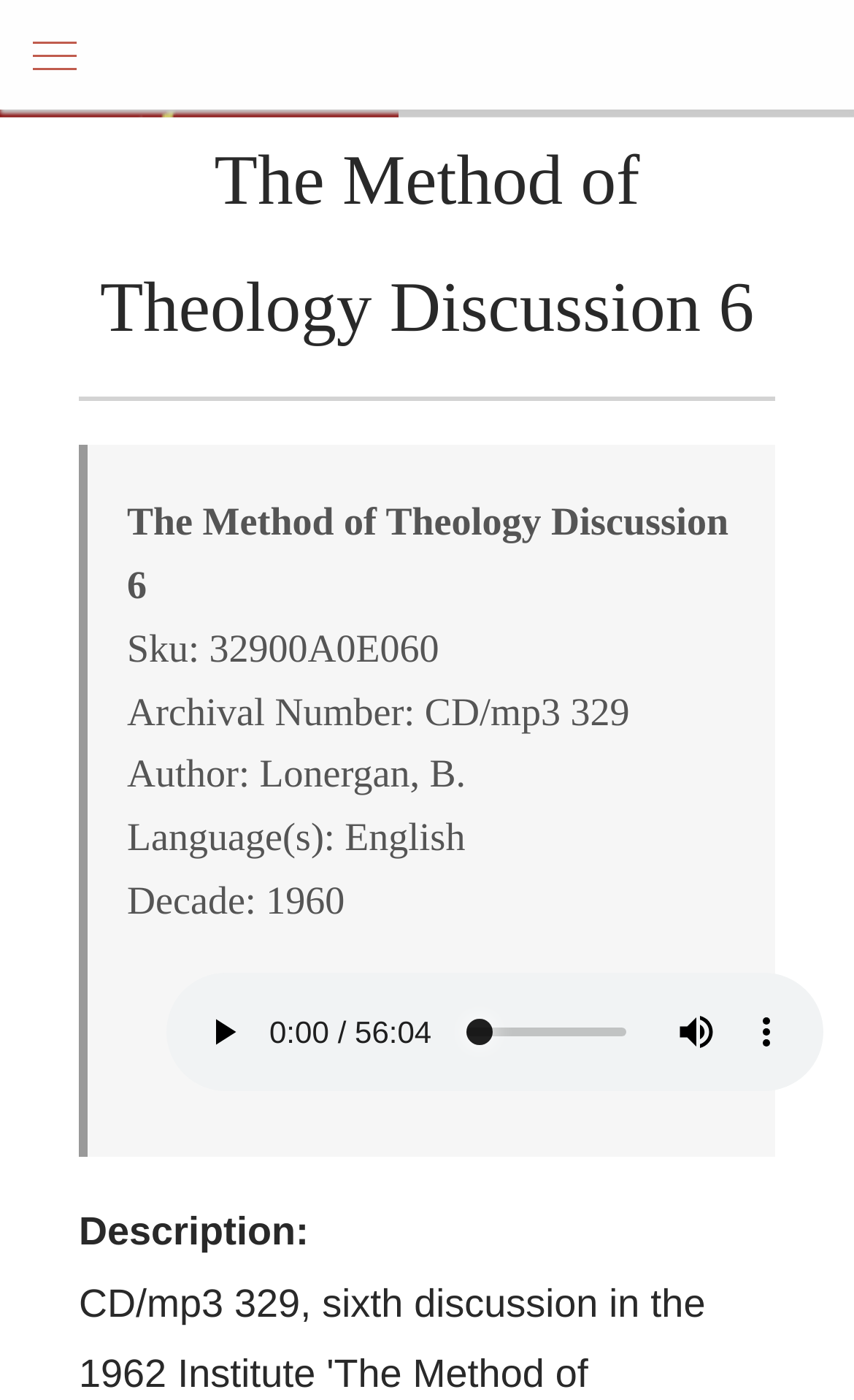What is the purpose of the button with the 'play' label?
Kindly offer a comprehensive and detailed response to the question.

I found the answer by looking at the audio element, which contains a button with the 'play' label. The purpose of this button is to play the audio.